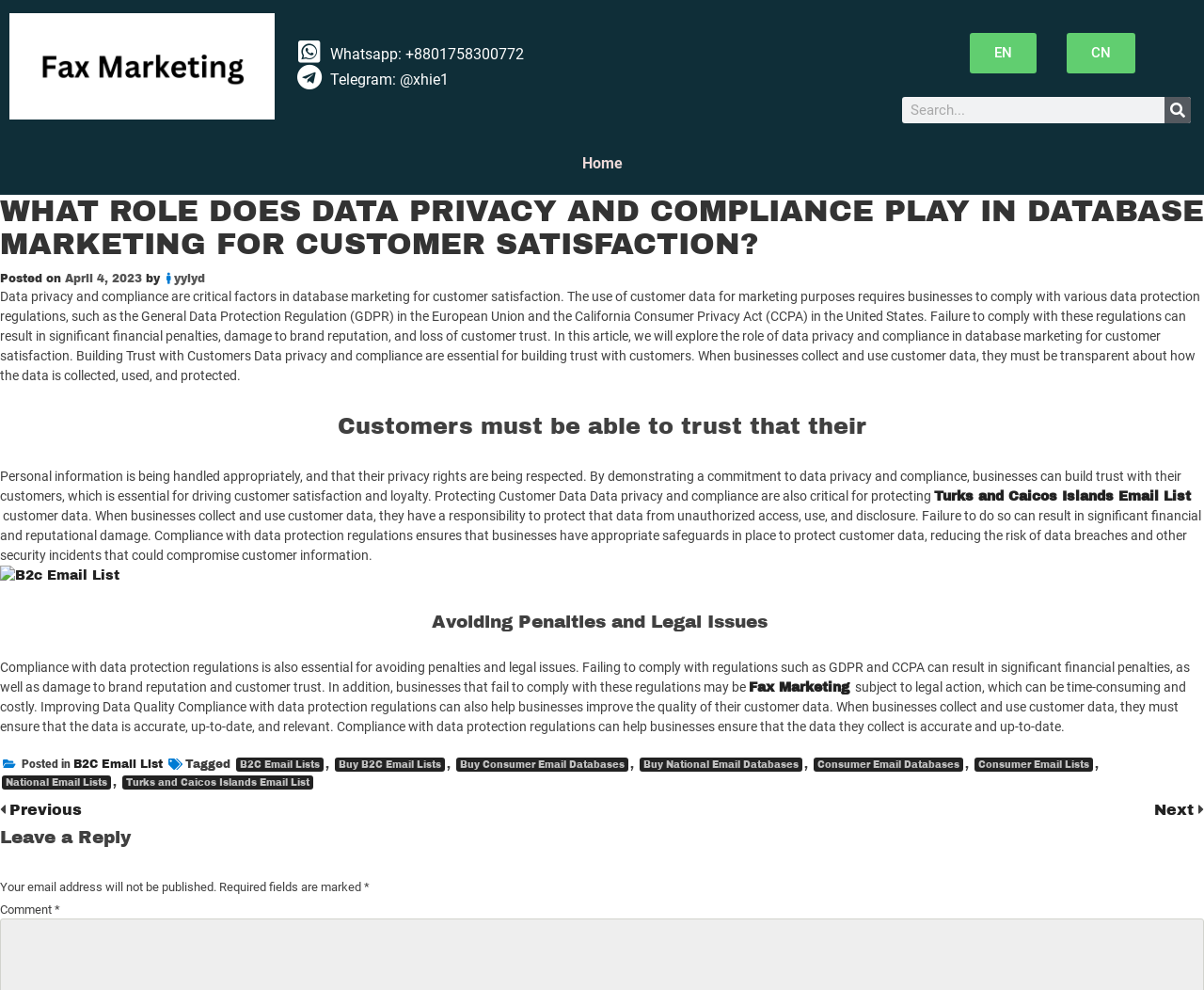Locate the bounding box of the UI element with the following description: "Telegram: @xhie1".

[0.244, 0.067, 0.713, 0.093]